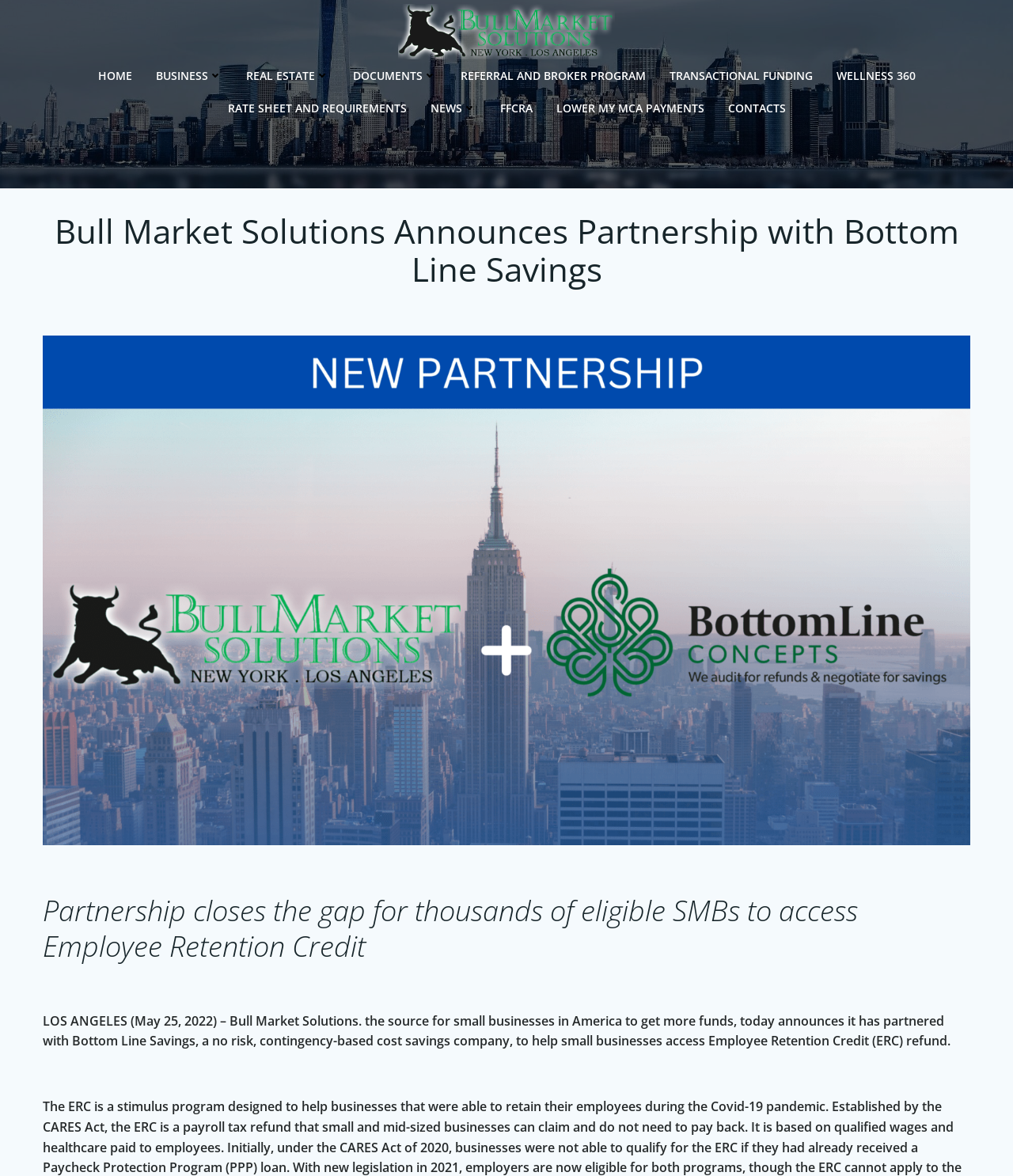Answer the question in a single word or phrase:
What is the name of the company announcing a partnership?

Bull Market Solutions